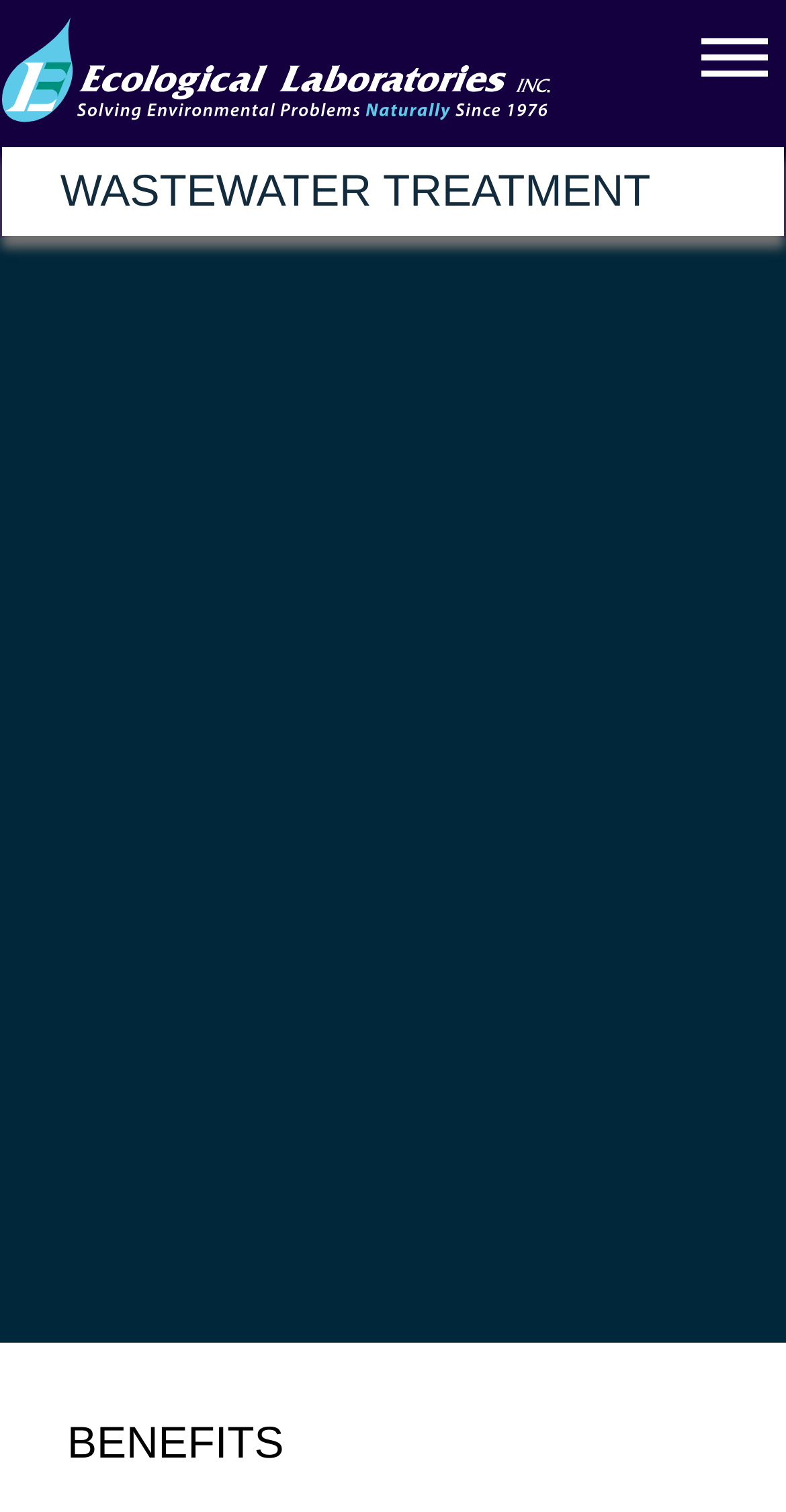Offer a meticulous caption that includes all visible features of the webpage.

The webpage is about Wastewater Treatment by Ecological Laboratories. At the top left, there is a link to "Ecological Laboratories" accompanied by an image with the same name. To the right of this link, there is another image. 

Below these elements, a prominent heading "WASTEWATER TREATMENT" is centered at the top of the page. 

On the left side of the page, there is a section that provides information about Ecological Laboratories Inc. It starts with the company name, followed by a paragraph describing how the company has developed bacterial cultures to enhance biological breakdown in wastewater systems. 

Below this section, there is a highlighted text "MICROBE-LIFT" with a superscript "®" symbol. This is followed by a detailed description of the IND Series liquid and dry cultures, which are designed for use in wastewater systems to achieve optimal performance and stability.

At the bottom of the page, there is a heading "BENEFITS" that likely introduces a section discussing the advantages of the wastewater treatment solutions offered by Ecological Laboratories.